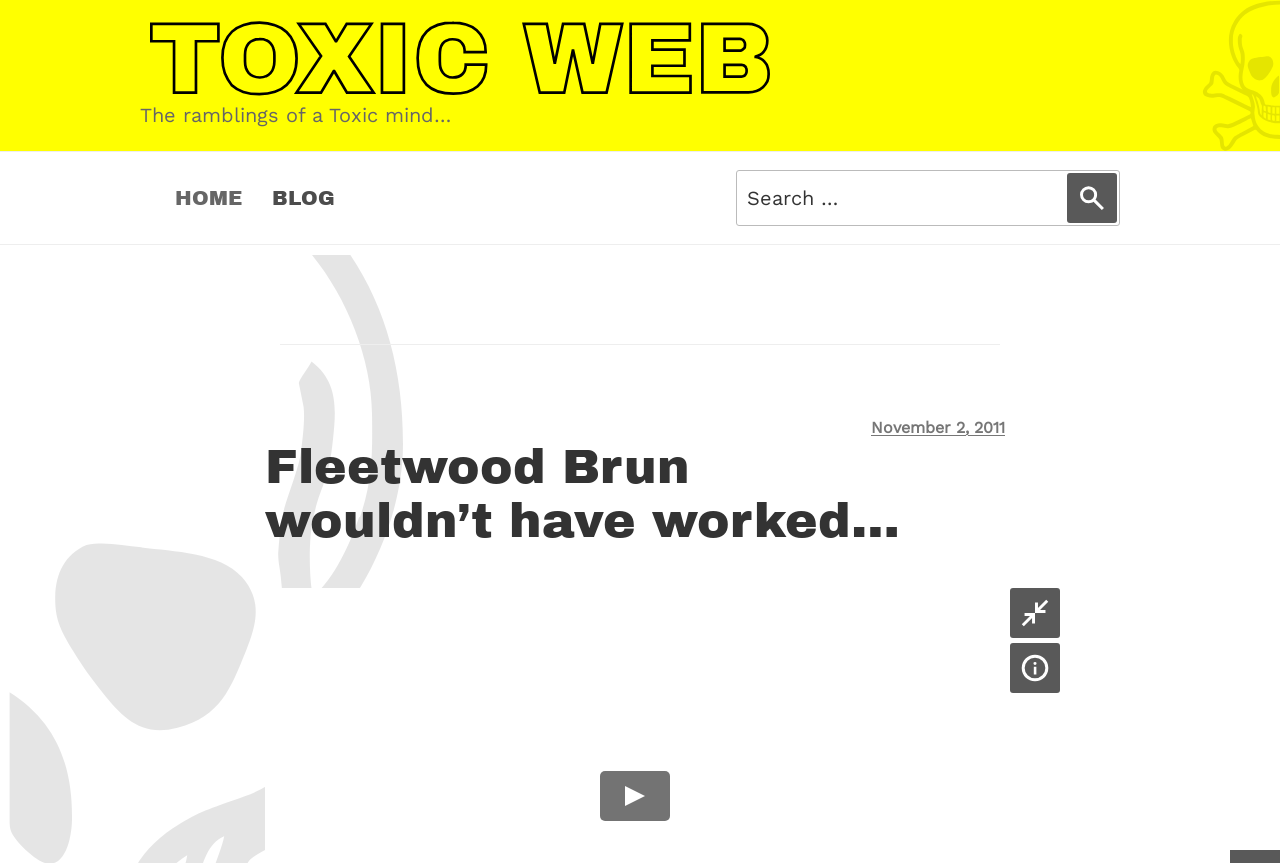What is the name of the website?
Please provide a single word or phrase in response based on the screenshot.

Toxic Web